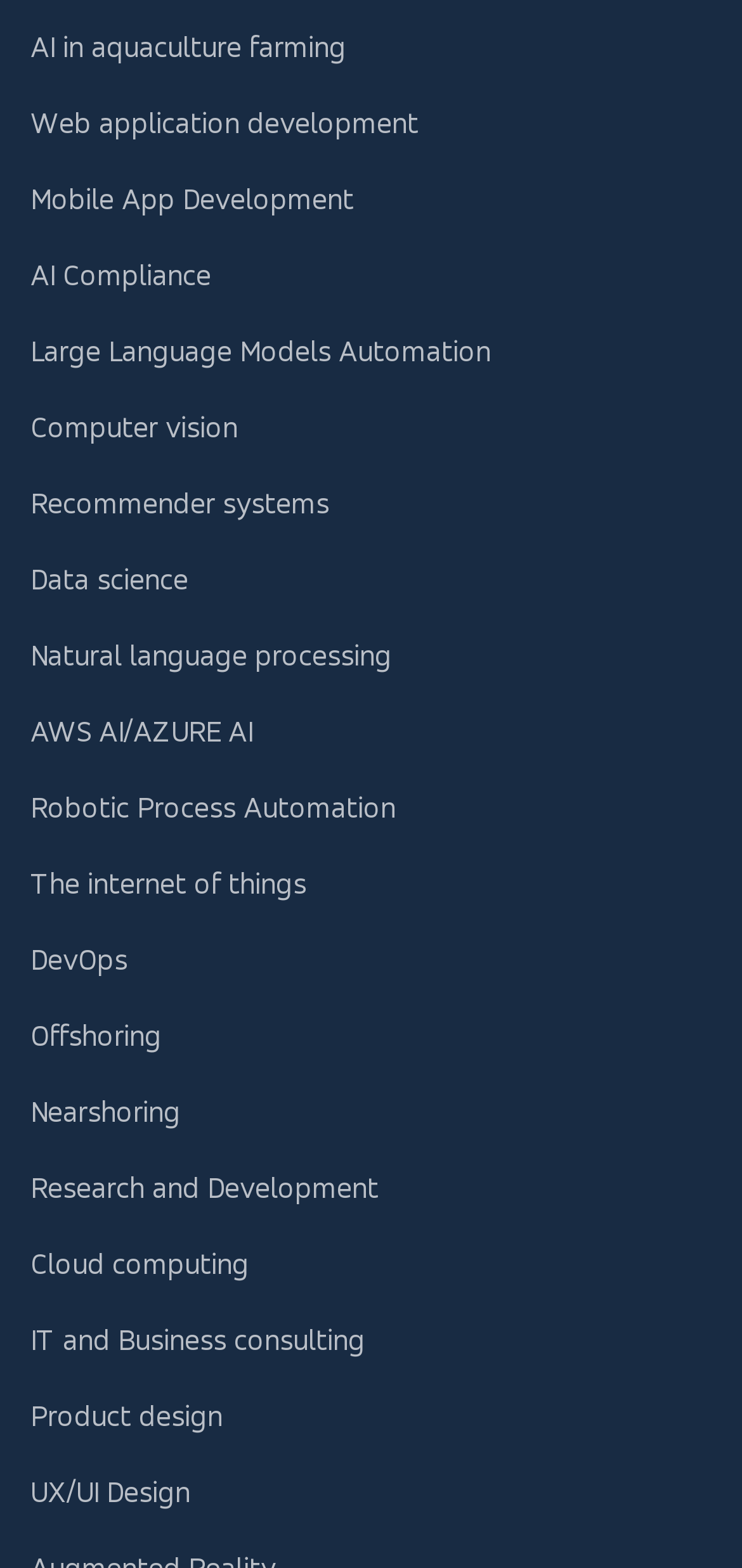Find the bounding box coordinates of the element I should click to carry out the following instruction: "Read about AI Compliance".

[0.041, 0.164, 0.285, 0.187]